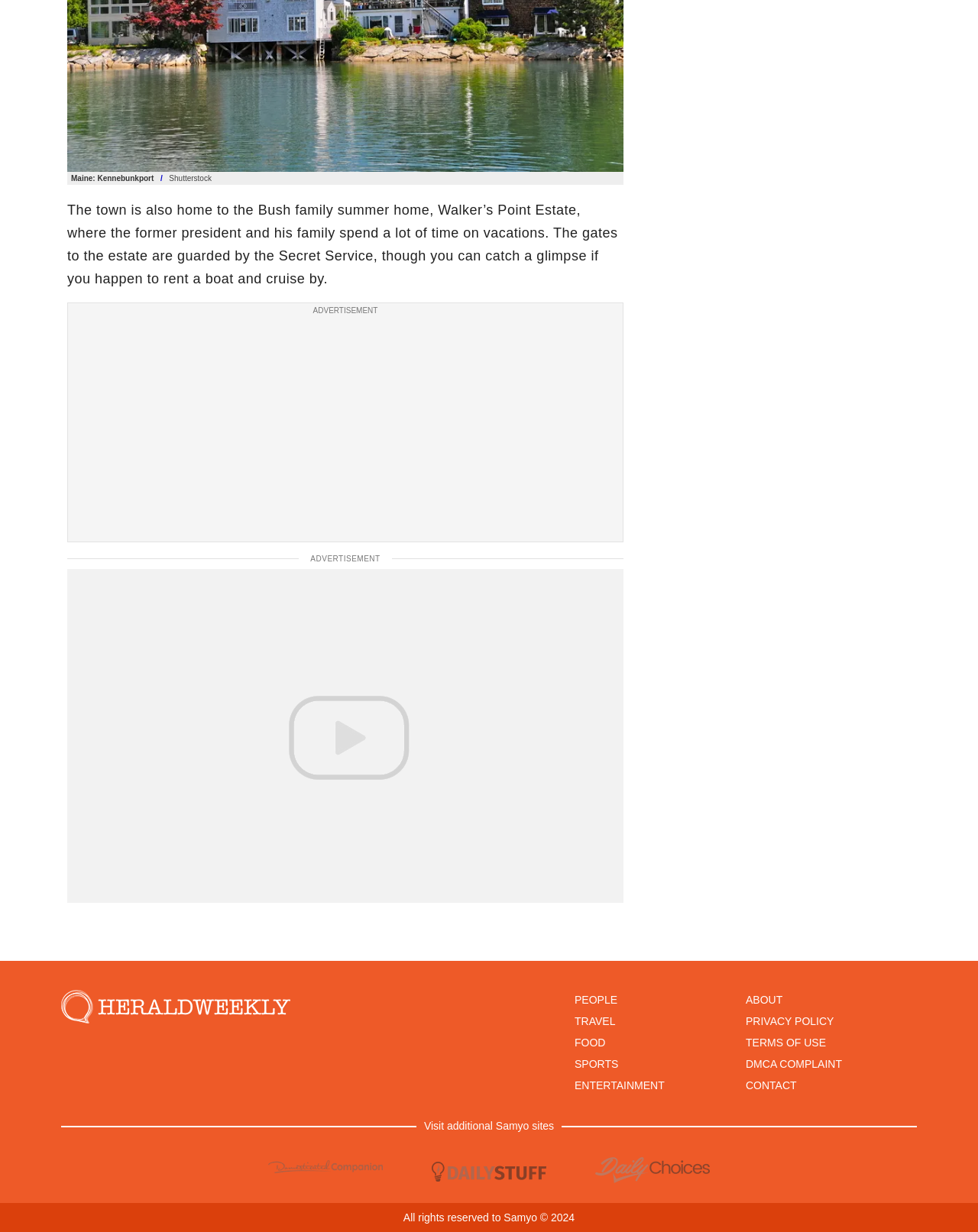Consider the image and give a detailed and elaborate answer to the question: 
What is the purpose of the image with the 'closed captions off' label?

The image element with ID 500 contains the label 'closed captions off', which suggests that it is a button to toggle closed captions on or off, likely for a video or audio content on the webpage.